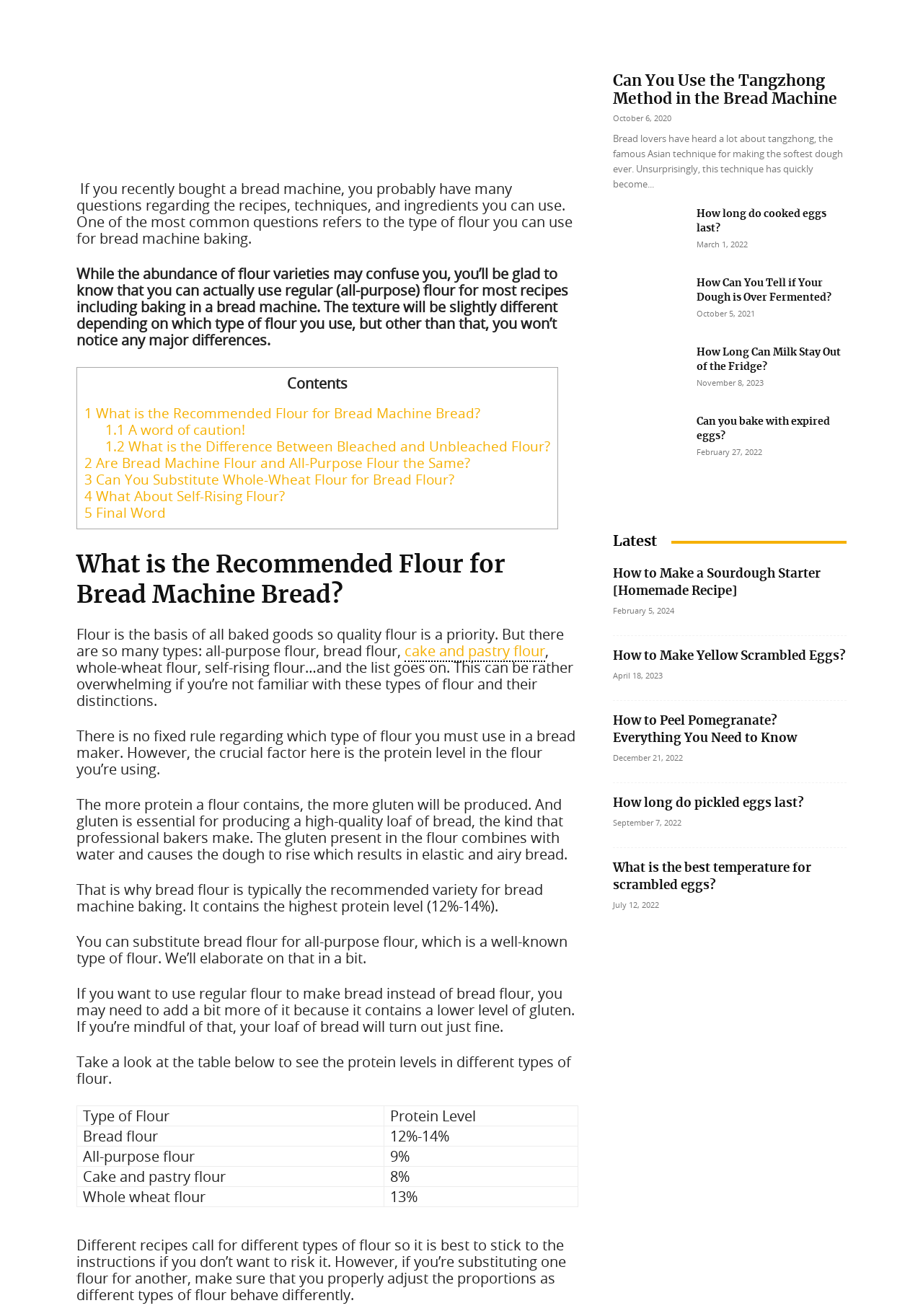Find the bounding box coordinates for the UI element that matches this description: "5 Final Word".

[0.091, 0.382, 0.18, 0.397]